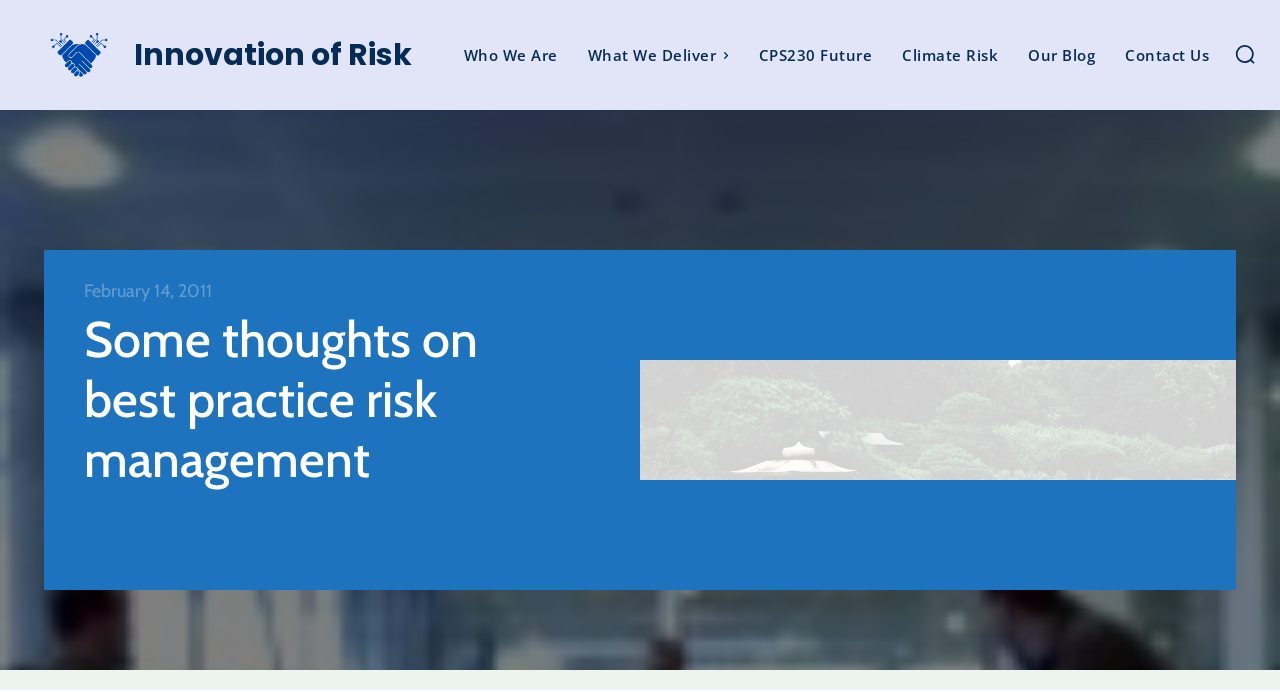Identify the bounding box coordinates of the element to click to follow this instruction: 'Go to the 'About' page'. Ensure the coordinates are four float values between 0 and 1, provided as [left, top, right, bottom].

None